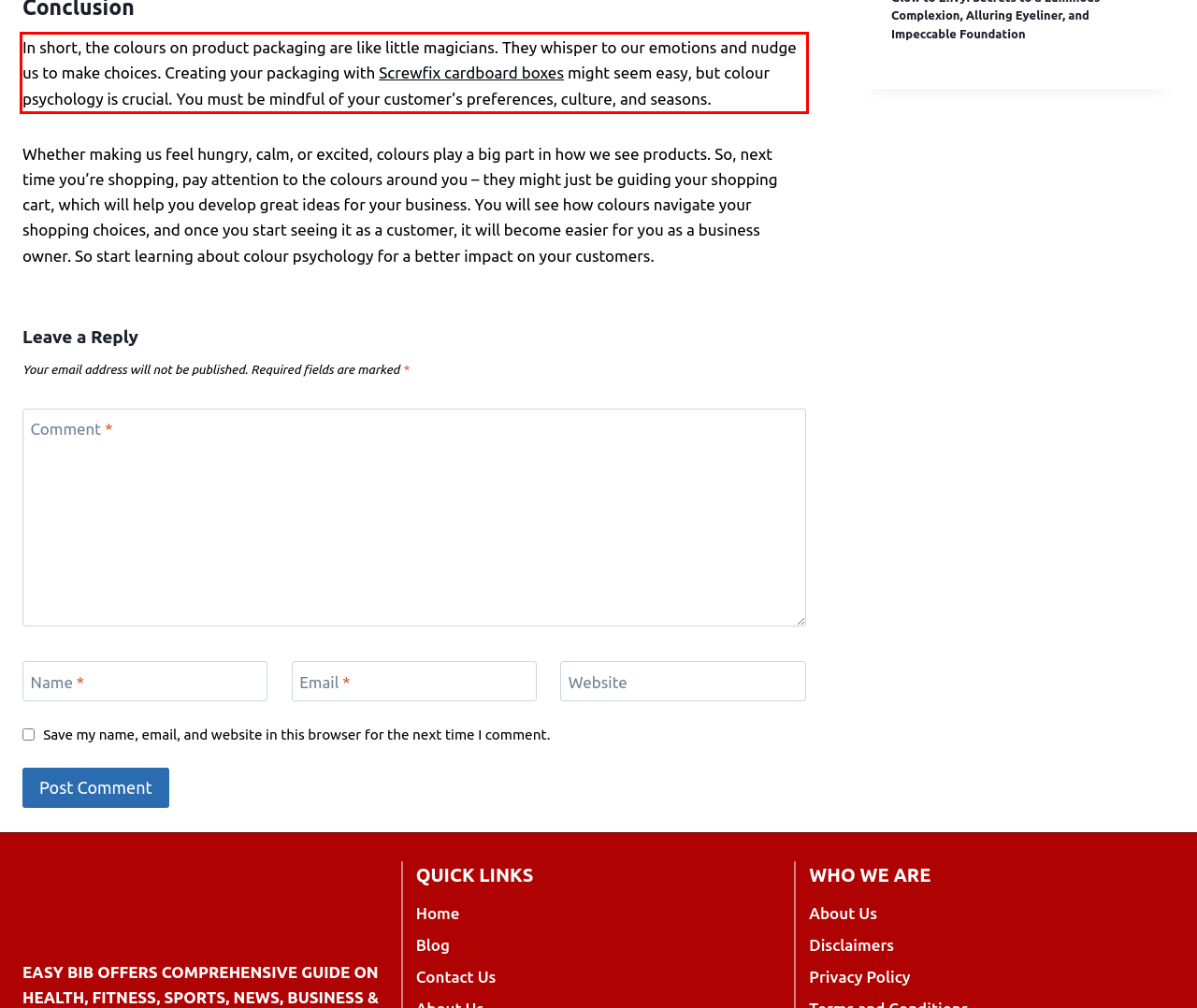Look at the webpage screenshot and recognize the text inside the red bounding box.

In short, the colours on product packaging are like little magicians. They whisper to our emotions and nudge us to make choices. Creating your packaging with Screwfix cardboard boxes might seem easy, but colour psychology is crucial. You must be mindful of your customer’s preferences, culture, and seasons.